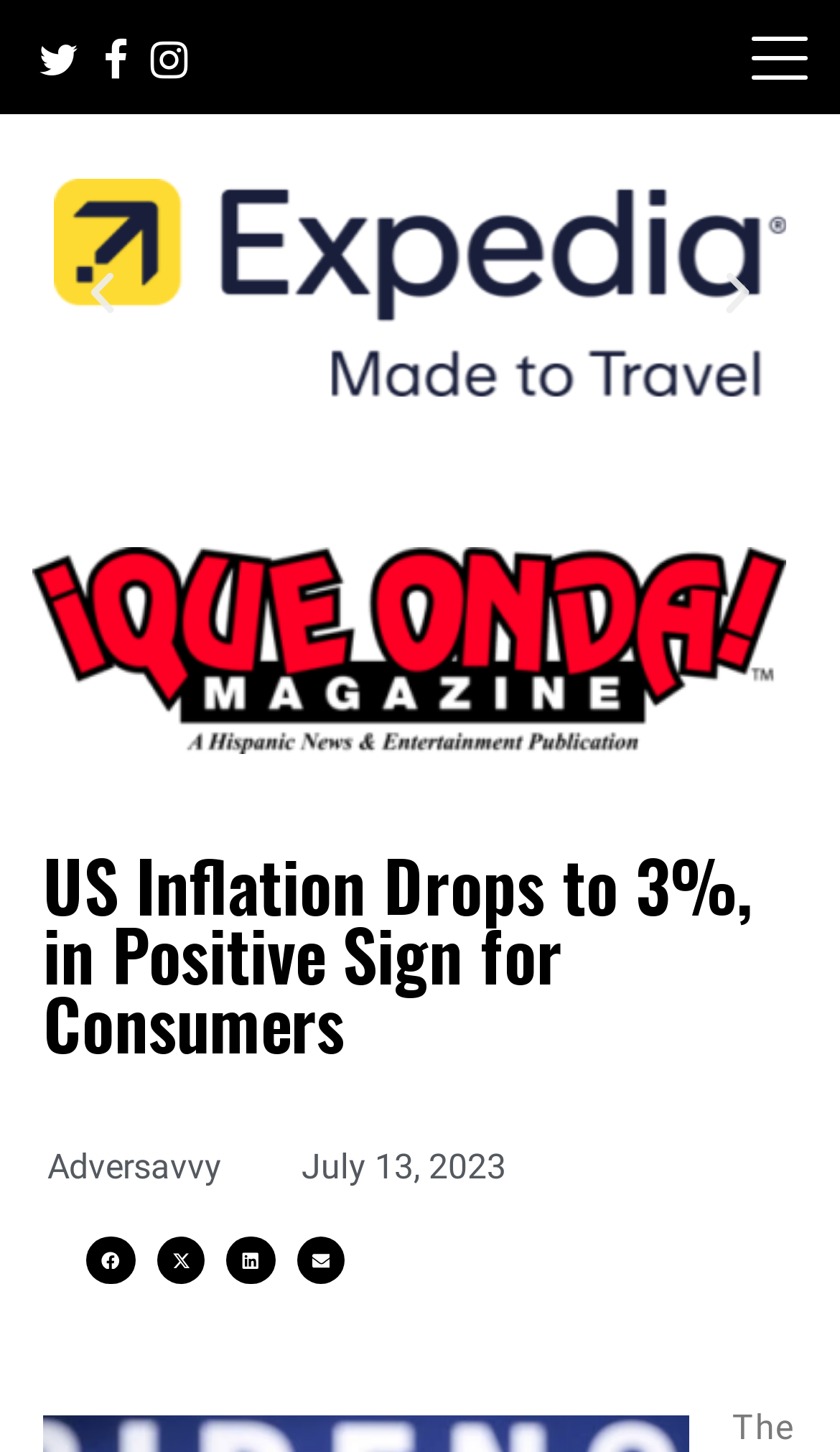Construct a thorough caption encompassing all aspects of the webpage.

This webpage is about an article discussing the inflation rate in the United States. At the top, there are four links aligned horizontally, followed by a carousel that takes up most of the width of the page. The carousel has a horizontal scrolling feature and contains six slides, with the current slide being the third one. Each slide has a figure, which is likely an image.

Below the carousel, there is a link to "¡Que Onda Magazine!" with an accompanying image that spans most of the page's width. There is another link to "¡Que Onda Magazine!" below it, but this one is shorter in width.

The main article's title, "US Inflation Drops to 3%, in Positive Sign for Consumers", is a prominent heading that takes up most of the page's width. The article's content is not explicitly described, but it likely discusses the inflation rate and its implications.

On the bottom left, there are three links: "Adversavvy", "July 13, 2023", and a time element. On the bottom right, there are four buttons to share the article on various social media platforms, including Facebook, Twitter, LinkedIn, and email. Each button has an accompanying image.